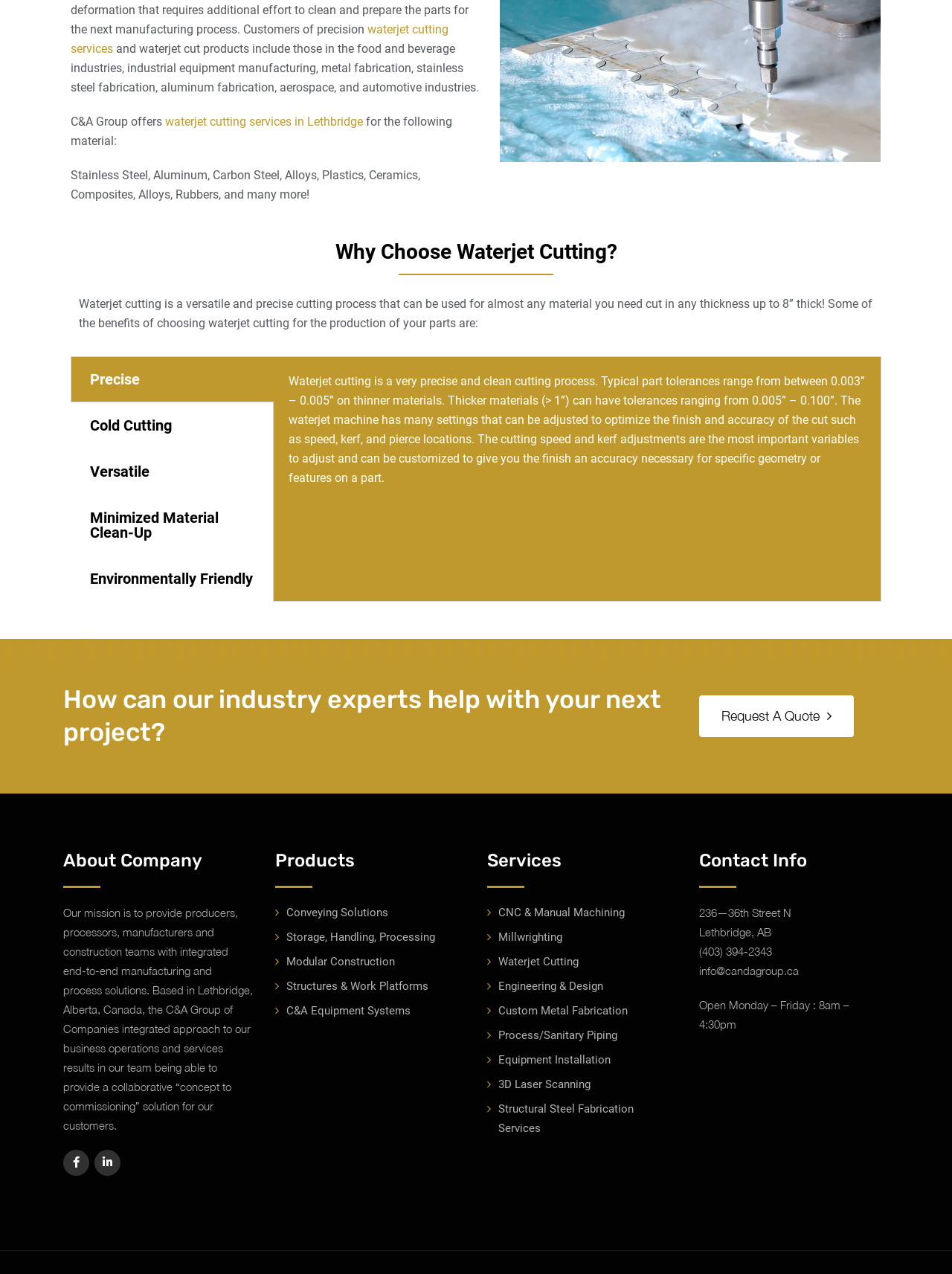Based on the element description: "C&A Equipment Systems", identify the bounding box coordinates for this UI element. The coordinates must be four float numbers between 0 and 1, listed as [left, top, right, bottom].

[0.289, 0.786, 0.431, 0.801]